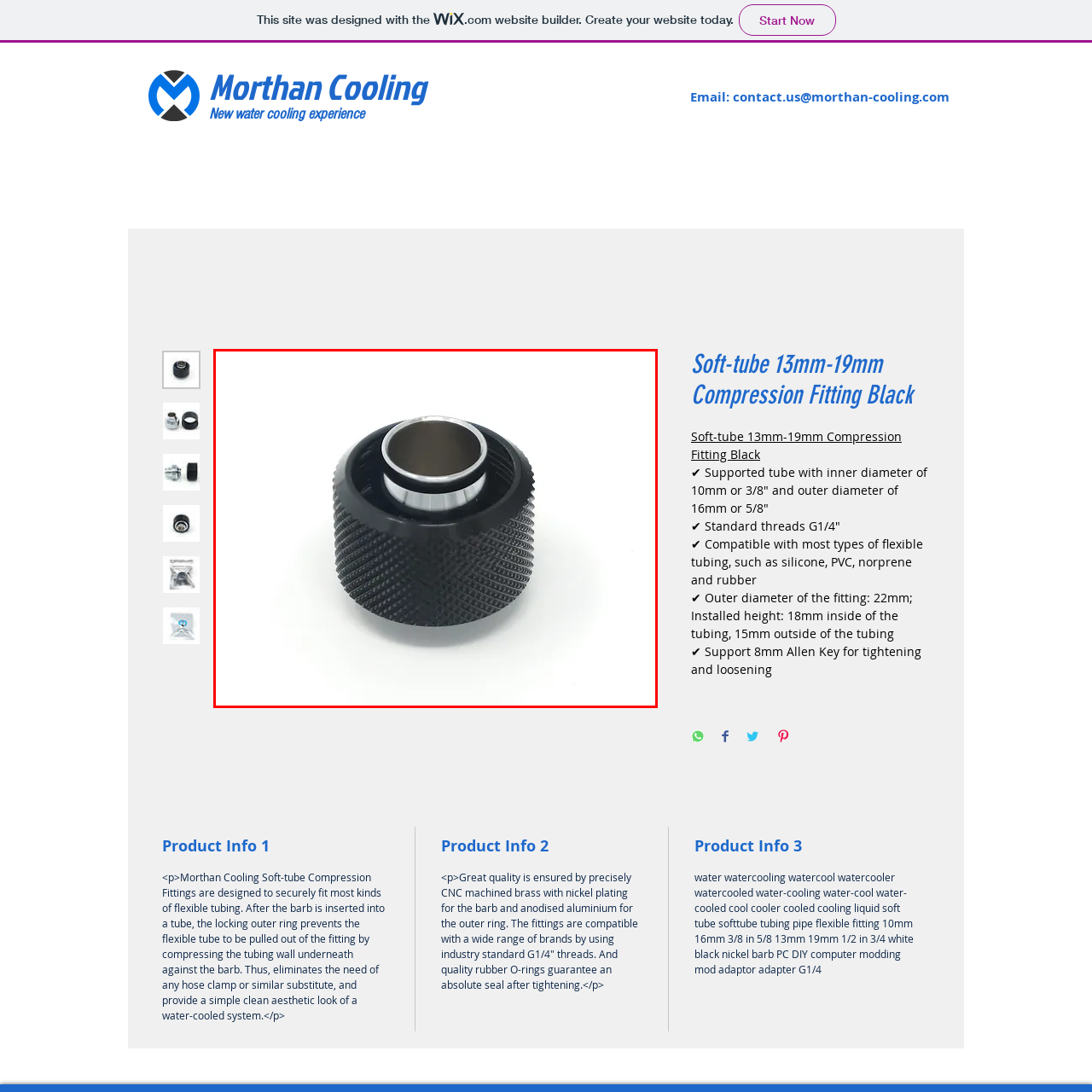Focus on the image outlined in red and offer a detailed answer to the question below, relying on the visual elements in the image:
What type of tubing is this fitting ideal for?

According to the caption, this fitting is ideal for standard tubing, and it is also compatible with a variety of flexible materials including silicone and PVC.